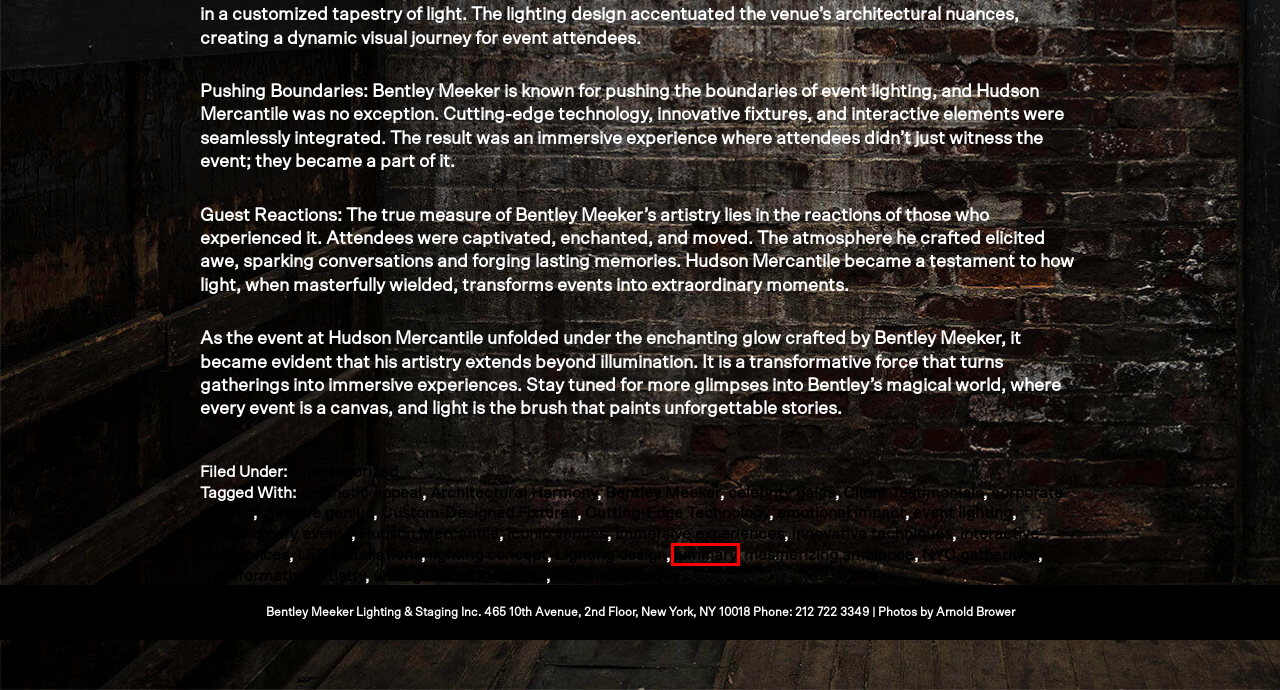Look at the screenshot of a webpage with a red bounding box and select the webpage description that best corresponds to the new page after clicking the element in the red box. Here are the options:
A. mesmerizing ambiance
B. innovative techniques
C. unforgettable moments
D. interactive experiences
E. Uncategorized
F. luminary
G. extraordinary events
H. vibrant NYC

F